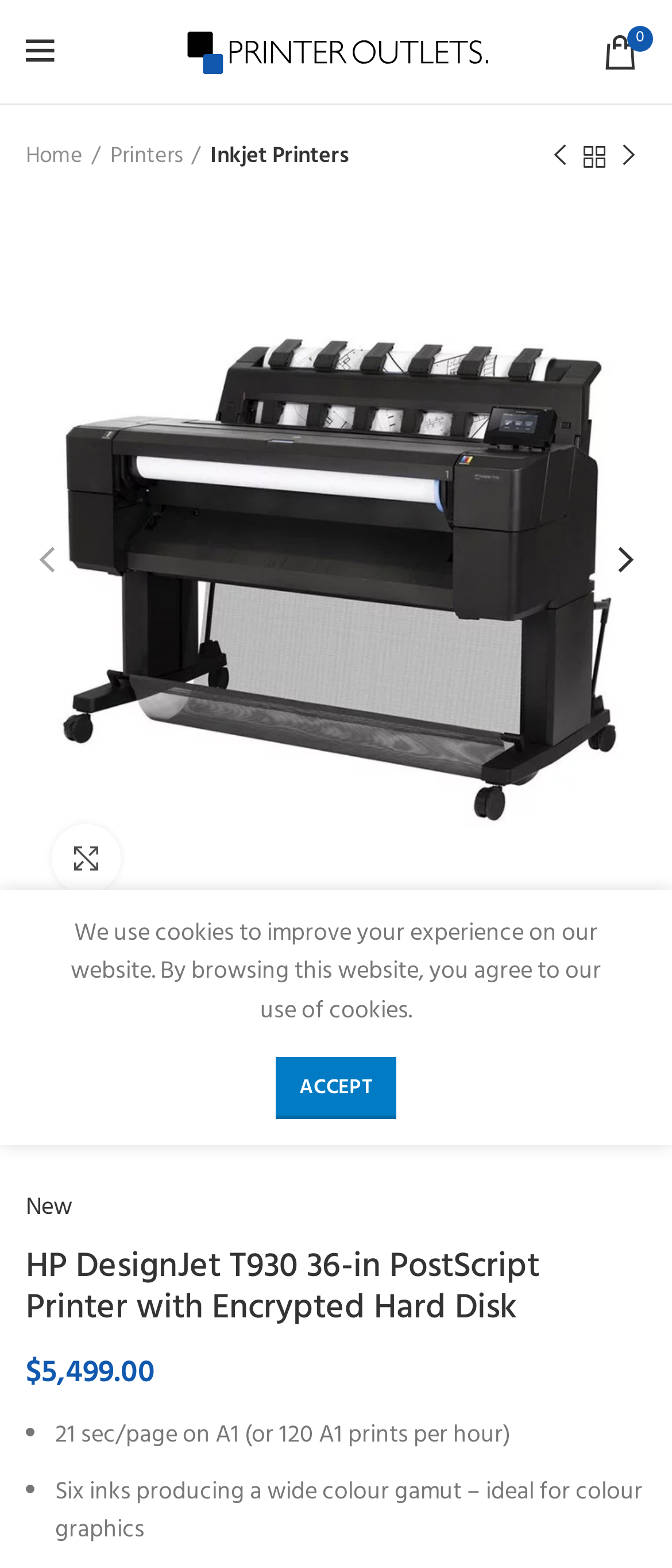Offer a detailed explanation of the webpage layout and contents.

This webpage is about the HP DesignJet T930 36-in PostScript Printer with Encrypted Hard Disk, a product offered by Printer Outlets. At the top left corner, there is a navigation breadcrumb showing the path from Home to Printers to Inkjet Printers. Below the breadcrumb, there is a large figure showcasing the printer, which takes up most of the top section of the page.

On the top right corner, there are links to navigate to the previous or next product, as well as a link to enlarge the product image. Below the product image, there are three smaller images arranged horizontally, likely showing different views of the printer.

The product title, "HP DesignJet T930 36-in PostScript Printer with Encrypted Hard Disk", is displayed prominently in a heading near the top of the page. Below the title, the price of the printer, $5,499.00, is shown. There is also a "New" label indicating that this is a new product.

The product features are listed in bullet points, including "21 sec/page on A1 (or 120 A1 prints per hour)" and "Six inks producing a wide colour gamut – ideal for colour graphics". At the bottom of the page, there is a notice about the use of cookies on the website, with an "ACCEPT" button to agree to the terms.

There are several links and icons scattered throughout the page, including a link to the Printer Outlets homepage, a shopping cart icon, and a link to click to enlarge the product image. Overall, the page is focused on showcasing the product and its features, with a clear call to action to purchase or learn more.